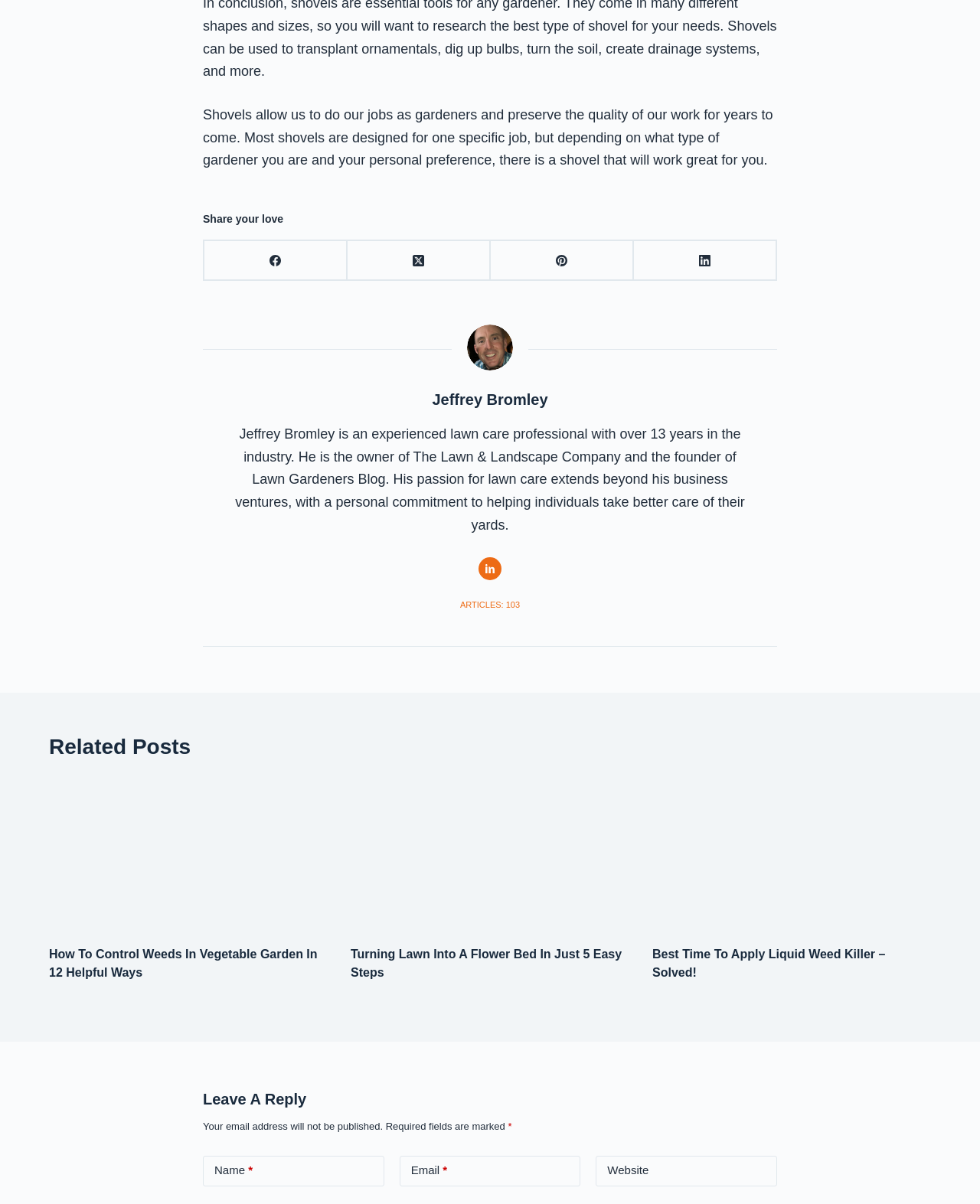Please identify the bounding box coordinates for the region that you need to click to follow this instruction: "Leave a reply".

[0.207, 0.96, 0.392, 0.985]